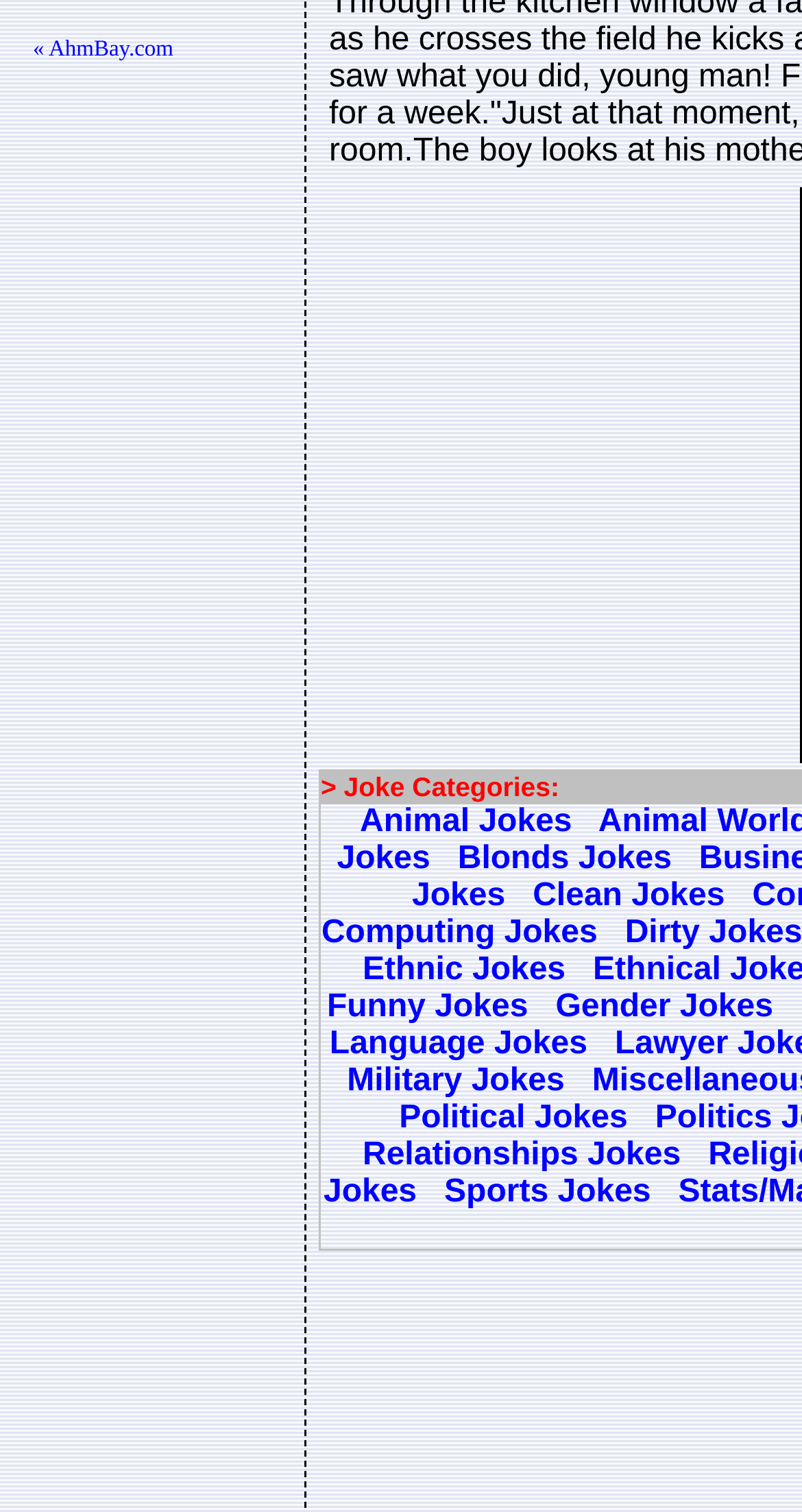Find the bounding box of the web element that fits this description: "2024 Taurus Horoscope".

None